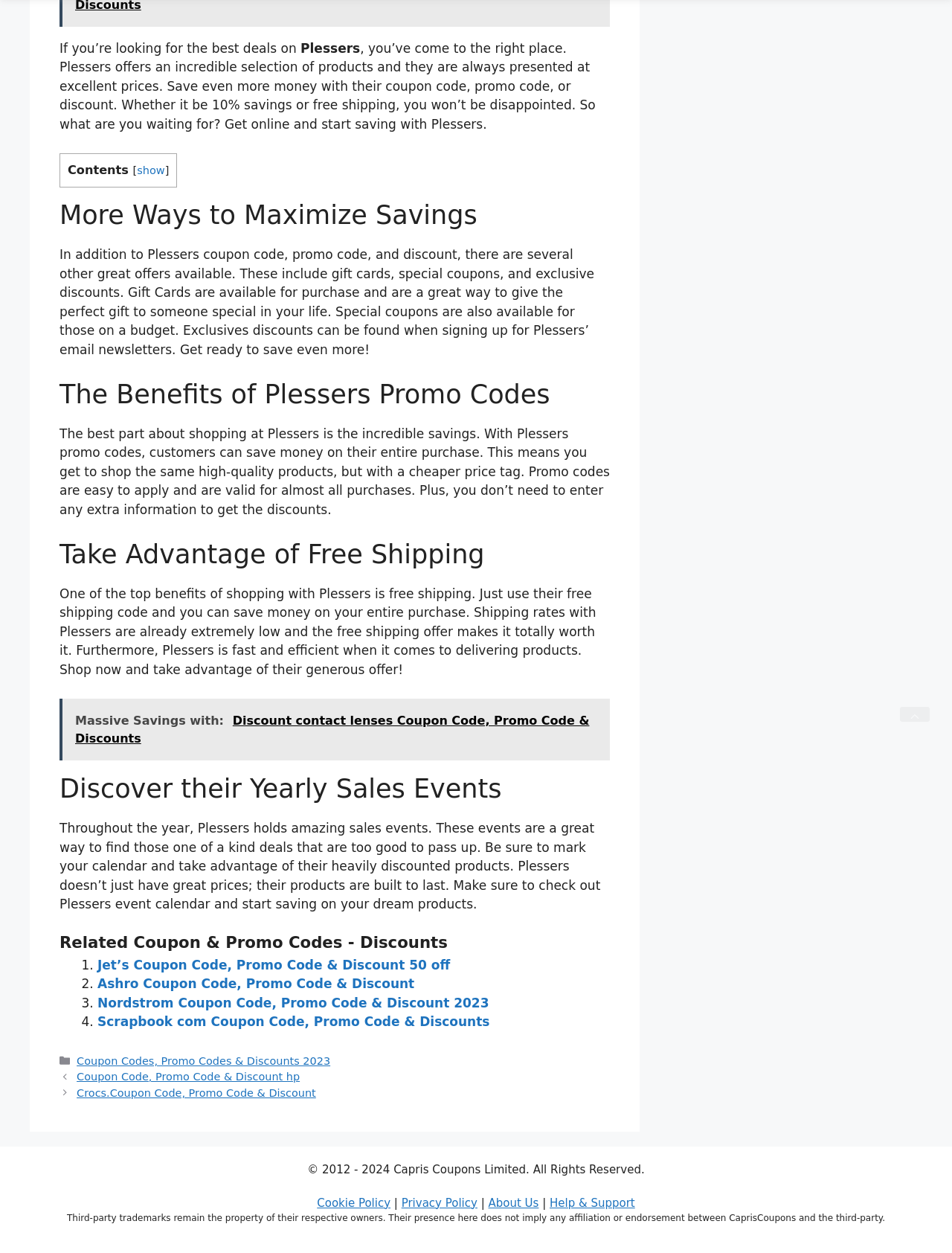Based on the element description show, identify the bounding box of the UI element in the given webpage screenshot. The coordinates should be in the format (top-left x, top-left y, bottom-right x, bottom-right y) and must be between 0 and 1.

[0.144, 0.131, 0.173, 0.141]